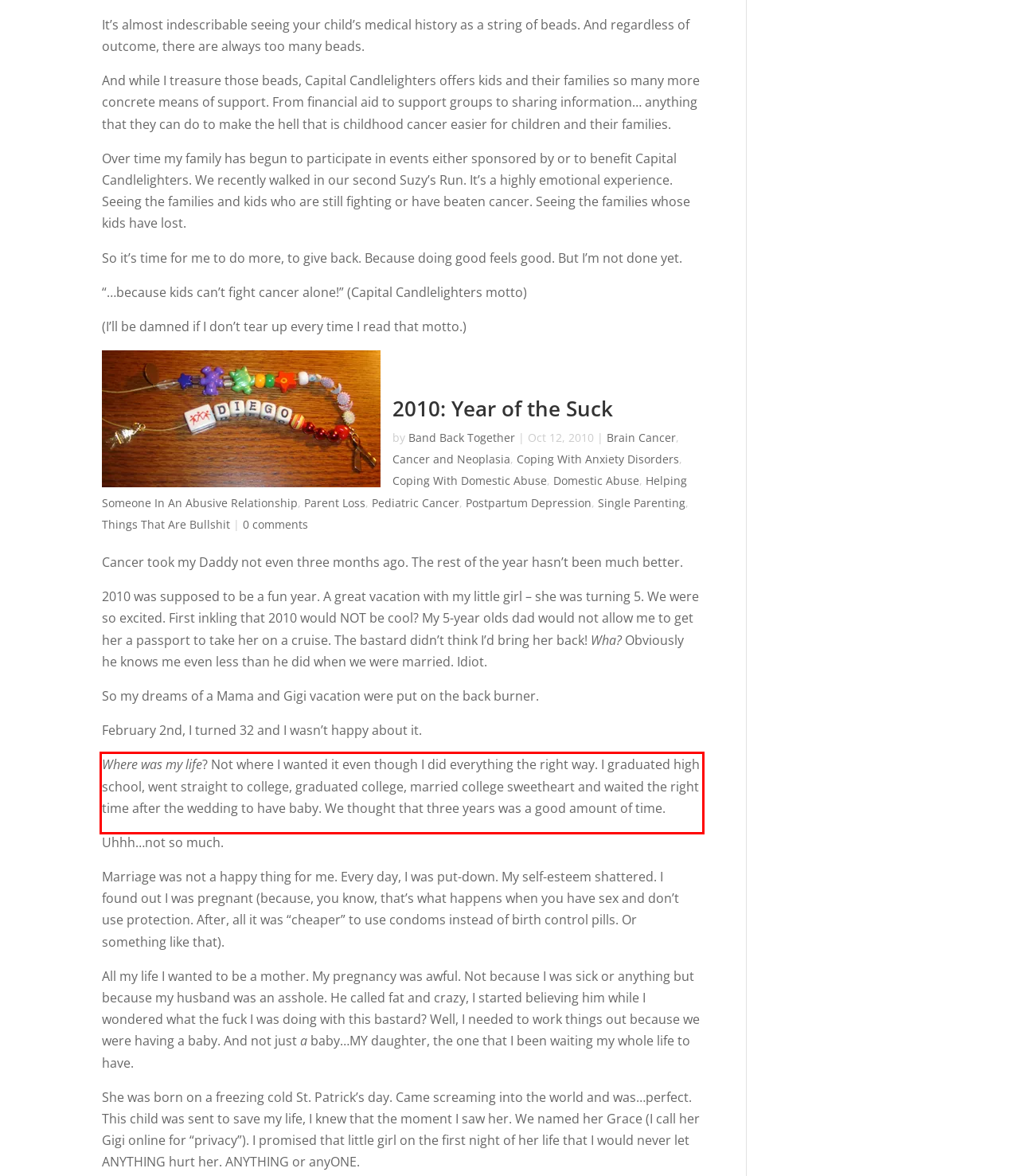Observe the screenshot of the webpage that includes a red rectangle bounding box. Conduct OCR on the content inside this red bounding box and generate the text.

Where was my life? Not where I wanted it even though I did everything the right way. I graduated high school, went straight to college, graduated college, married college sweetheart and waited the right time after the wedding to have baby. We thought that three years was a good amount of time.